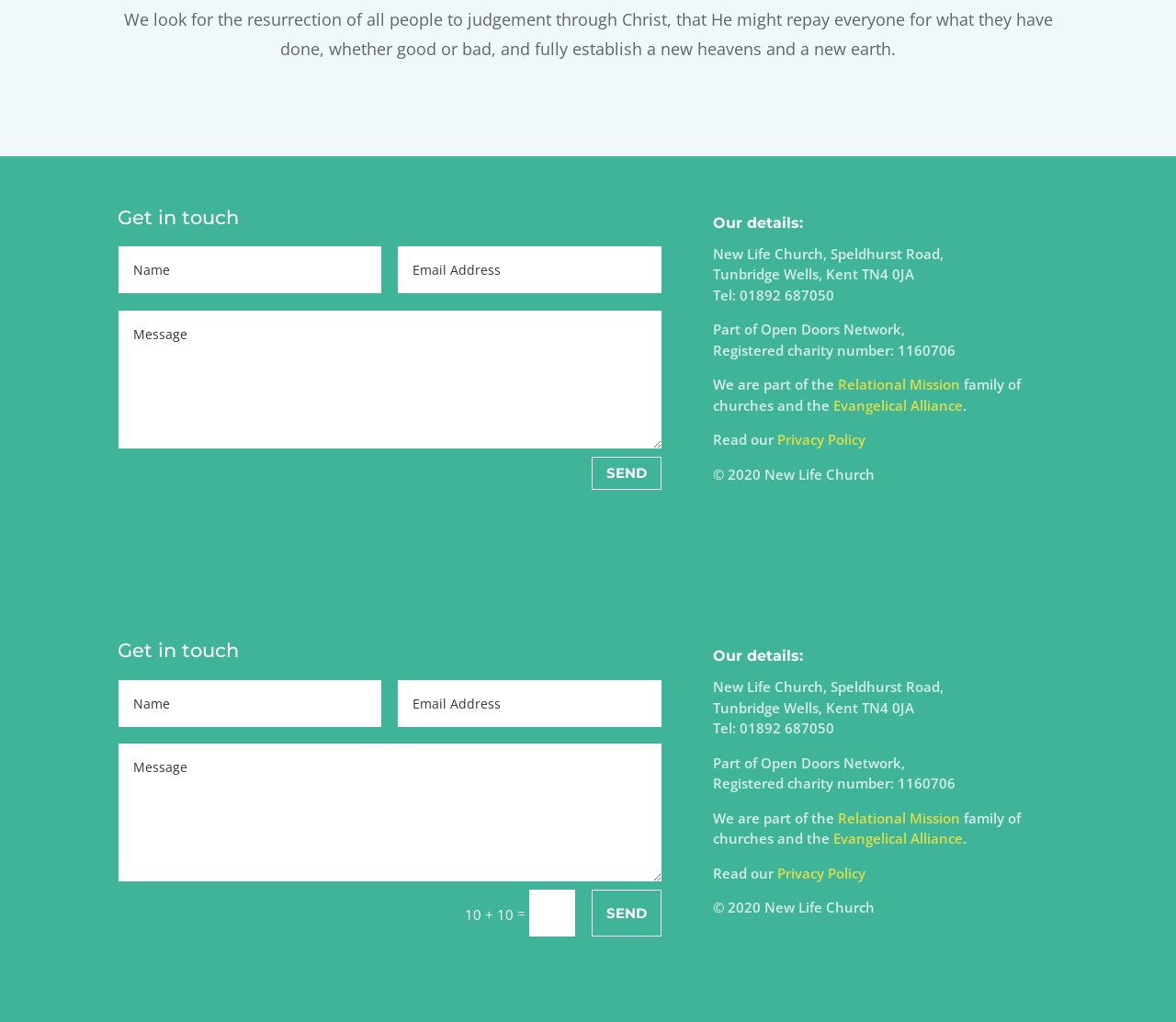Bounding box coordinates are specified in the format (top-left x, top-left y, bottom-right x, bottom-right y). All values are floating point numbers bounded between 0 and 1. Please provide the bounding box coordinate of the region this sentence describes: Send

[0.503, 0.871, 0.562, 0.916]